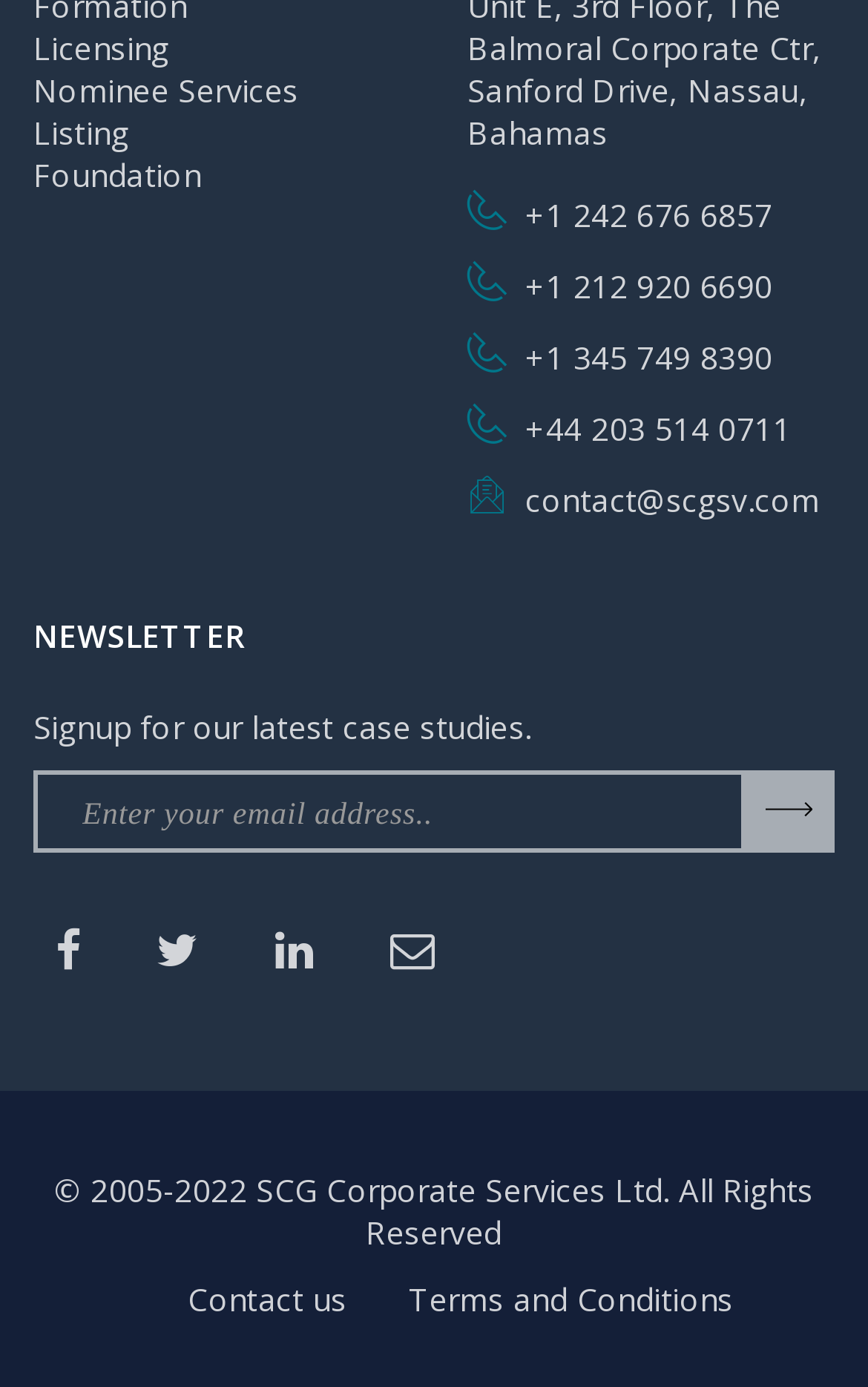Show me the bounding box coordinates of the clickable region to achieve the task as per the instruction: "Click on Facebook".

[0.155, 0.649, 0.269, 0.721]